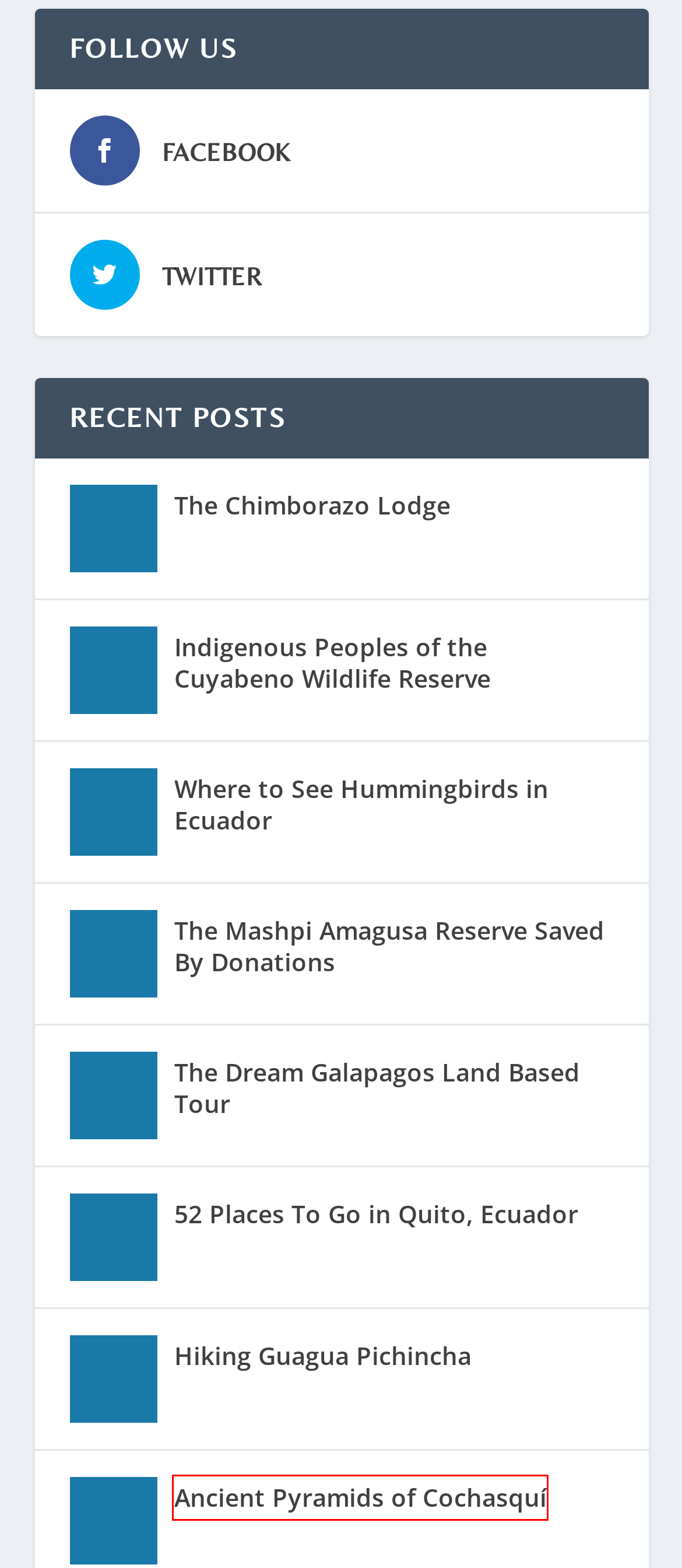Review the screenshot of a webpage which includes a red bounding box around an element. Select the description that best fits the new webpage once the element in the bounding box is clicked. Here are the candidates:
A. The Chimborazo Lodge | Not Your Average American
B. Hiking Guagua Pichincha | Not Your Average American
C. 52 Places To Go in Quito, Ecuador | Not Your Average American
D. Mashpi Amagusa Reserve Saved by Conserva Aves and Other Donors
E. The Dream Galapagos Land Based Tour | Not Your Average American
F. Indigenous Peoples of the Cuyabeno Wildlife Reserve | Not Your Average American
G. Ancient Pyramids of Cochasquí | Not Your Average American
H. Where to See Hummingbirds in Ecuador | Not Your Average American

G